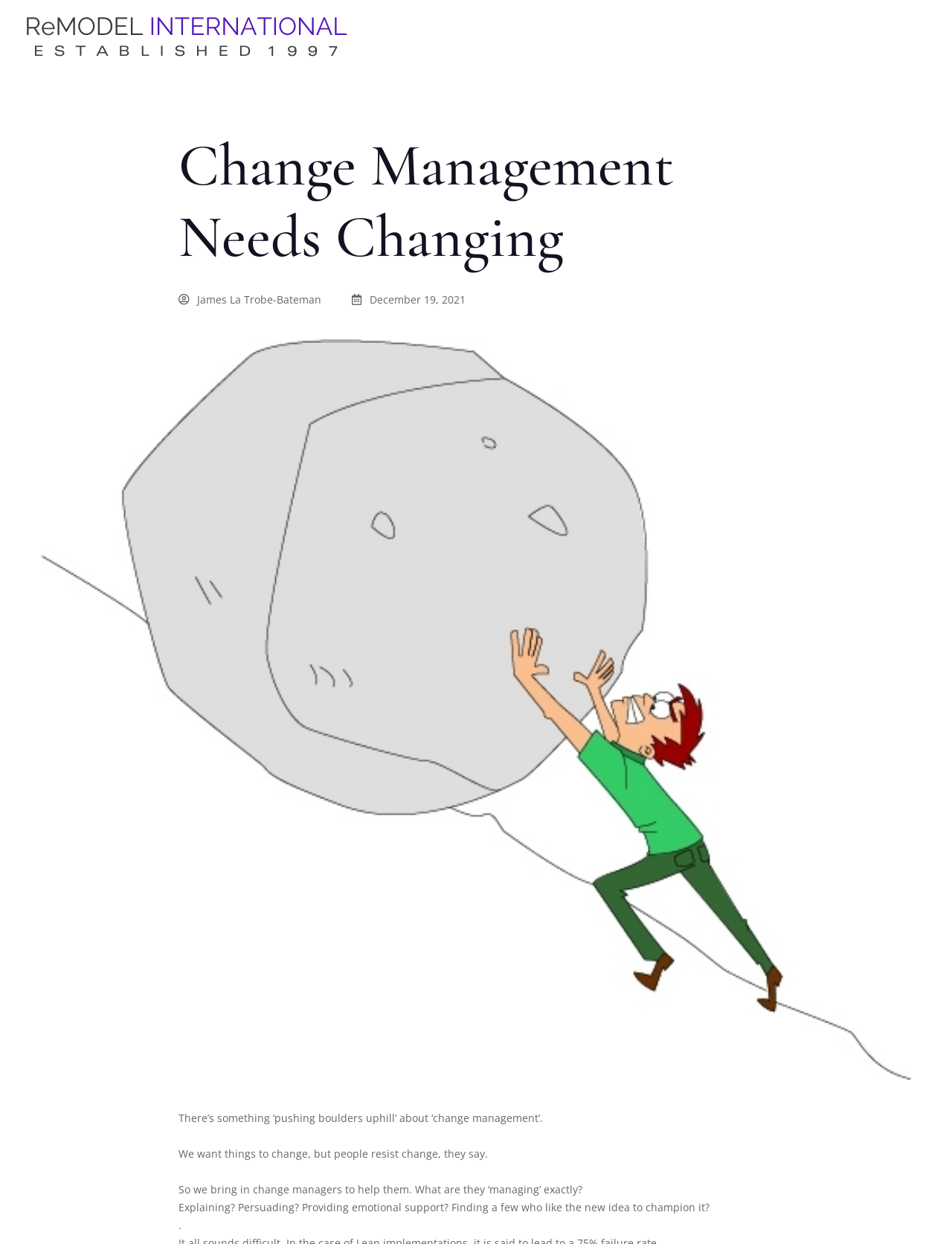Present a detailed account of what is displayed on the webpage.

The webpage is about change management, with a thought-provoking title "Change Management Needs Changing" at the top. Below the title, there is a logo of Remodel International on the left side, which is a link. 

On the right side of the logo, there is the author's name, James La Trobe-Bateman, and the date, December 19, 2021. 

A large image takes up most of the middle section of the page, spanning from the left to the right side. 

At the bottom of the page, there is a series of paragraphs discussing the concept of change management. The text starts by questioning the idea of change management, saying it's like "pushing boulders uphill". It then goes on to explain that people resist change, and that's why change managers are brought in to help. The text raises questions about what exactly change managers do, such as explaining, persuading, or providing emotional support.